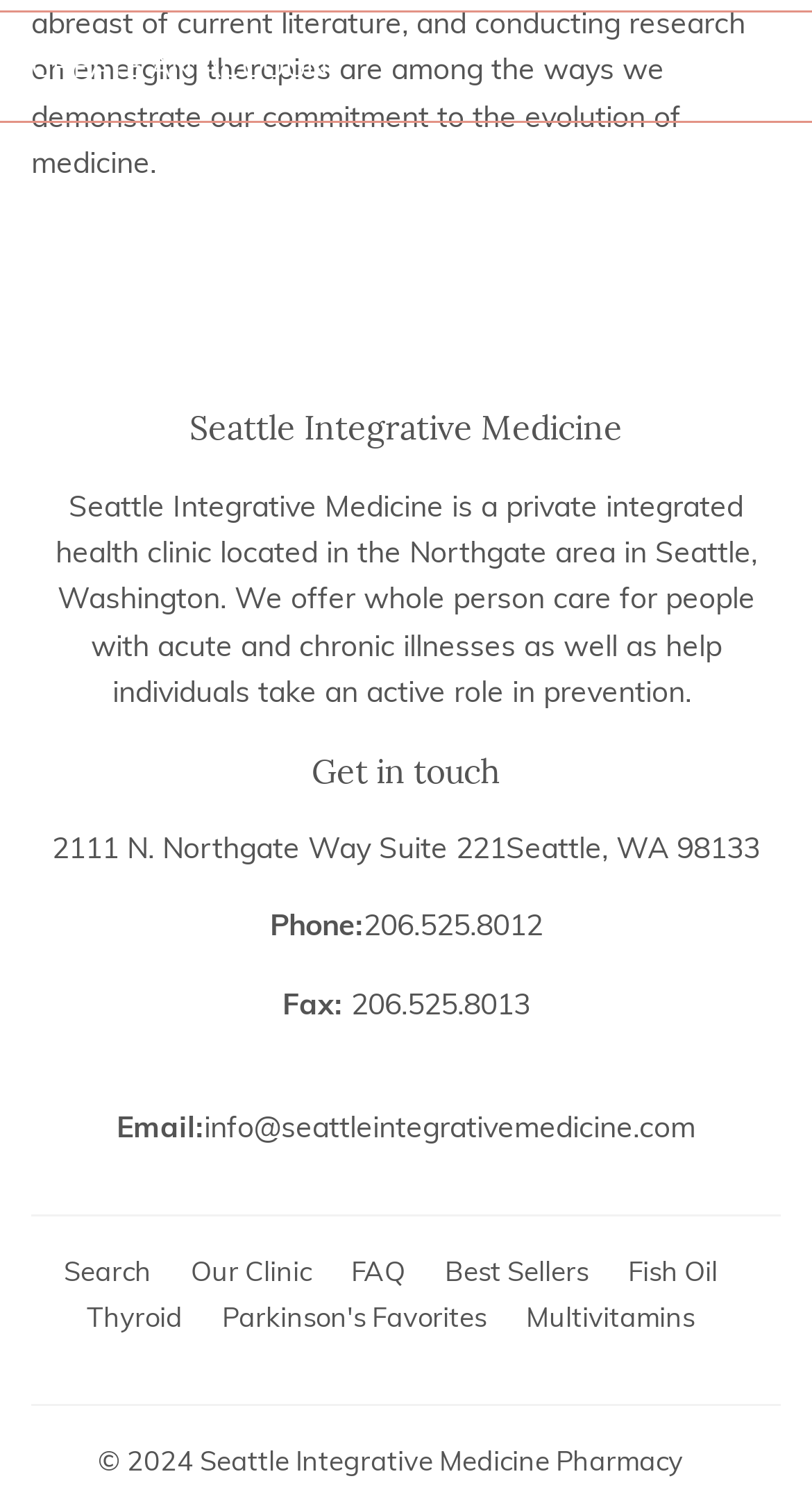Can you find the bounding box coordinates for the element to click on to achieve the instruction: "Get clinic address"?

[0.064, 0.556, 0.936, 0.581]